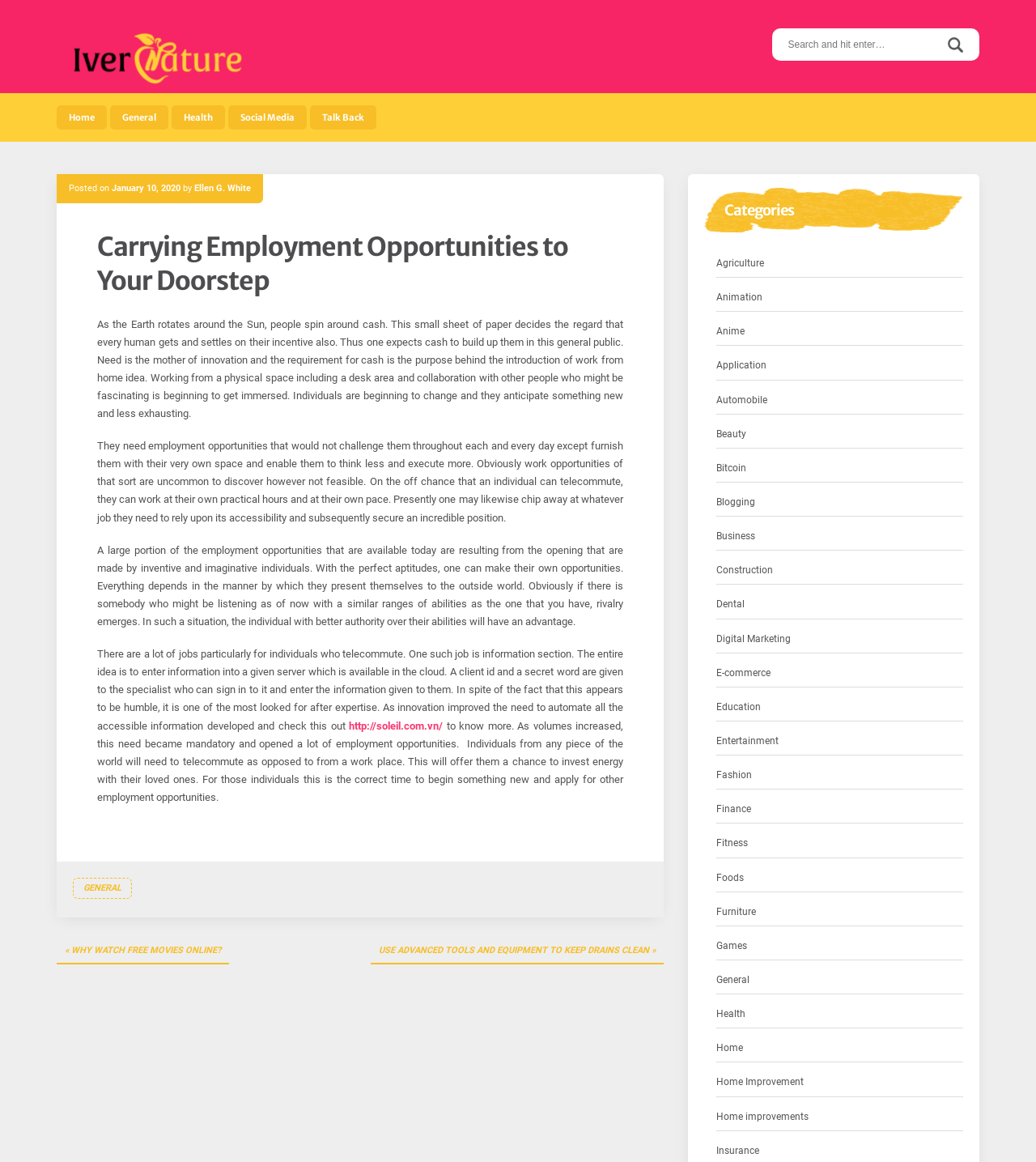Answer the question using only one word or a concise phrase: How many links are in the footer section?

1